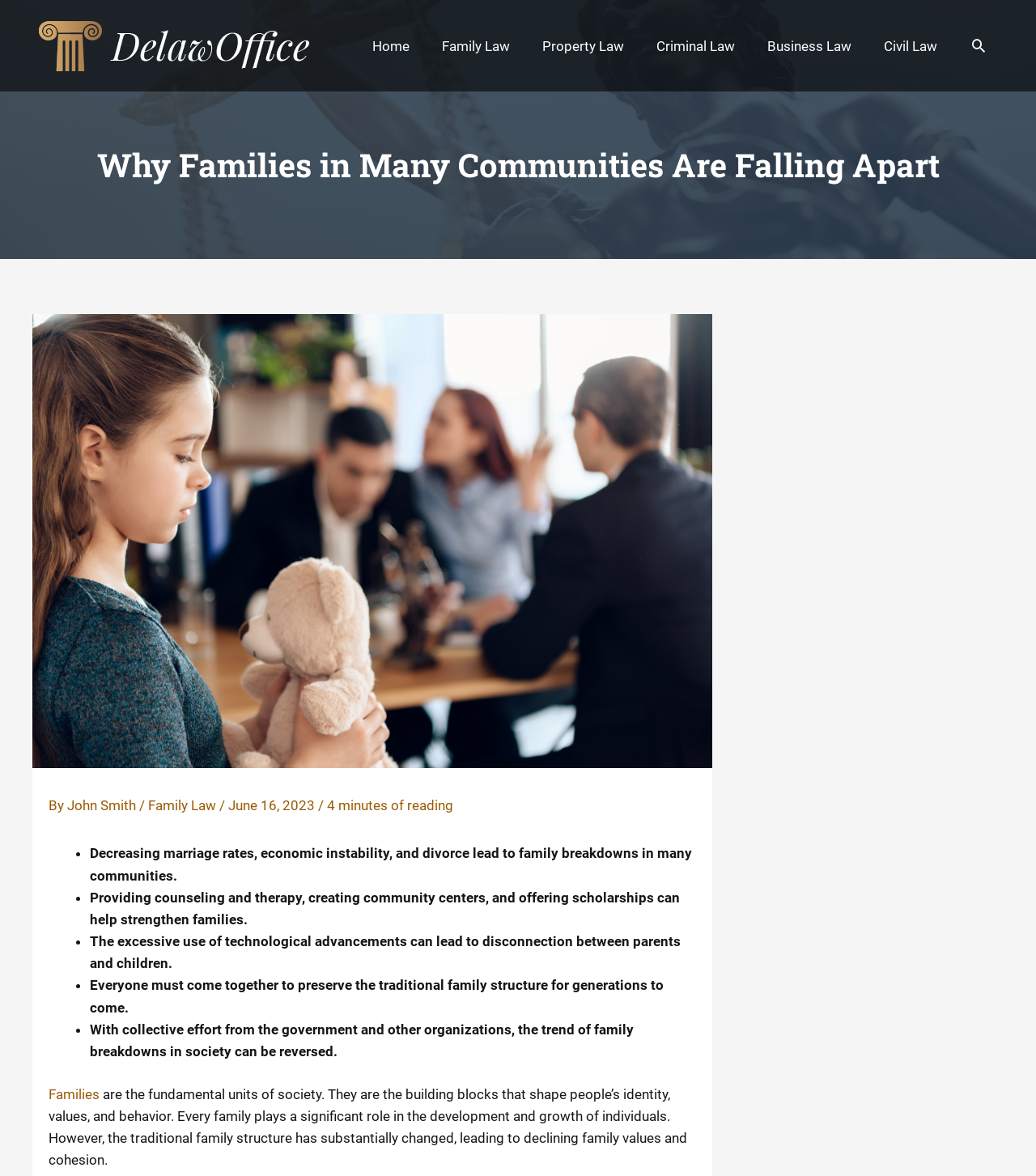Highlight the bounding box coordinates of the region I should click on to meet the following instruction: "Learn more about Families".

[0.047, 0.923, 0.096, 0.937]